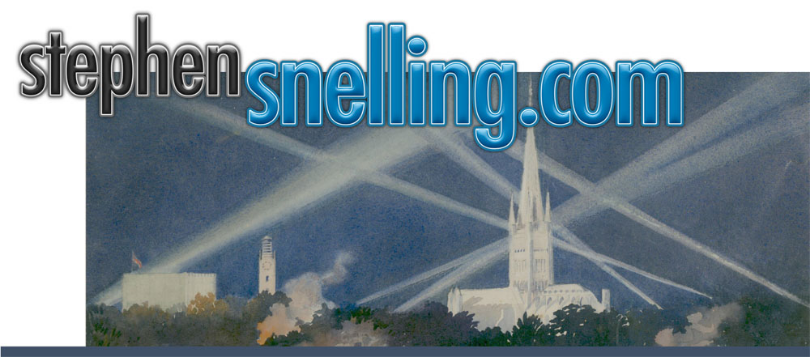Provide an in-depth description of all elements within the image.

The image features a stylized header for the website "stephen snelling.com," showcasing a captivating artistic interpretation of a nighttime scene. In the background, illuminated beams of light sweep across a cityscape, highlighting a striking church spire that dominates the skyline. The foreground includes detailed silhouettes of buildings, accentuating a sense of depth and atmosphere. Prominently displayed at the top is the name "stephen" in a bold, gray font, contrasted by "snelling" in vibrant blue, creating a visually engaging and memorable brand identity for the website. This design evokes a sense of mystery and intrigue, inviting visitors to explore the content related to Stephen Snelling, a writer and journalist with a rich professional background.